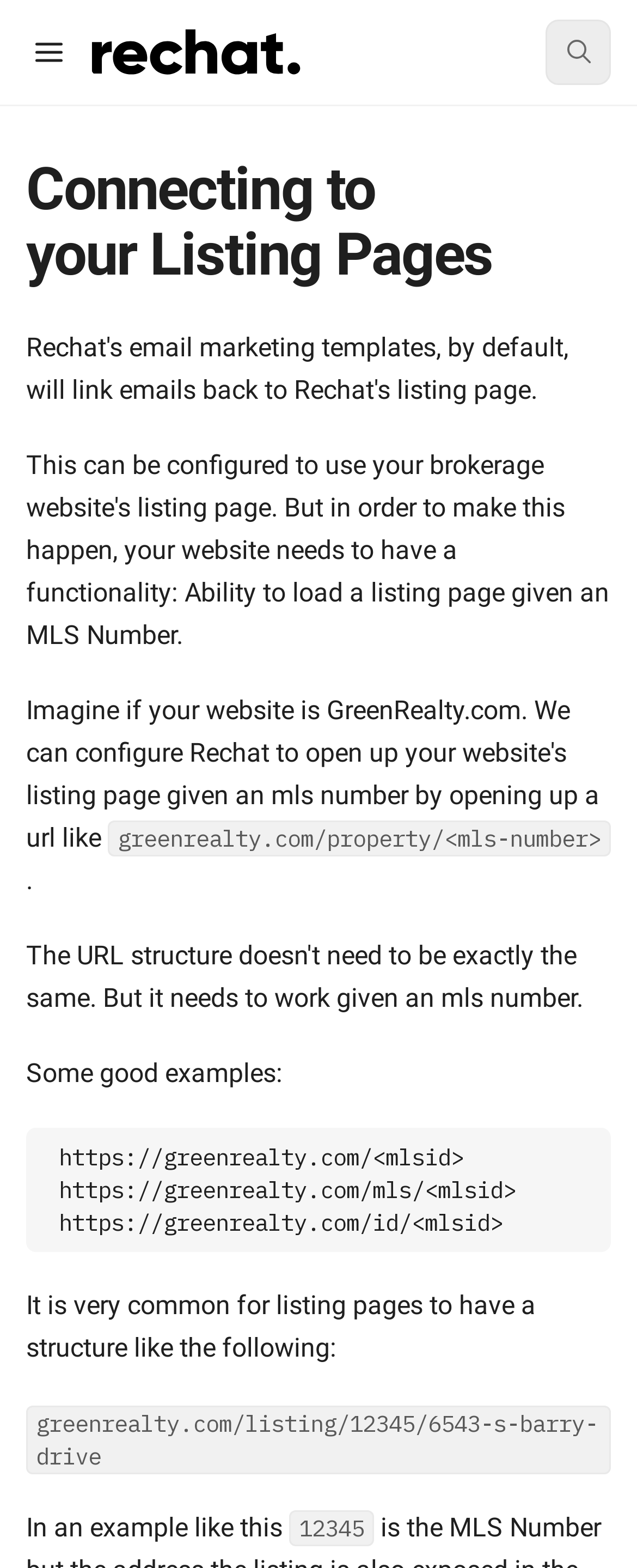Provide a thorough and detailed response to the question by examining the image: 
What type of content is being discussed on this webpage?

The webpage is discussing listing pages, as evident from the heading 'Connecting to your Listing Pages' and the examples of URLs provided, which appear to be related to real estate listings.